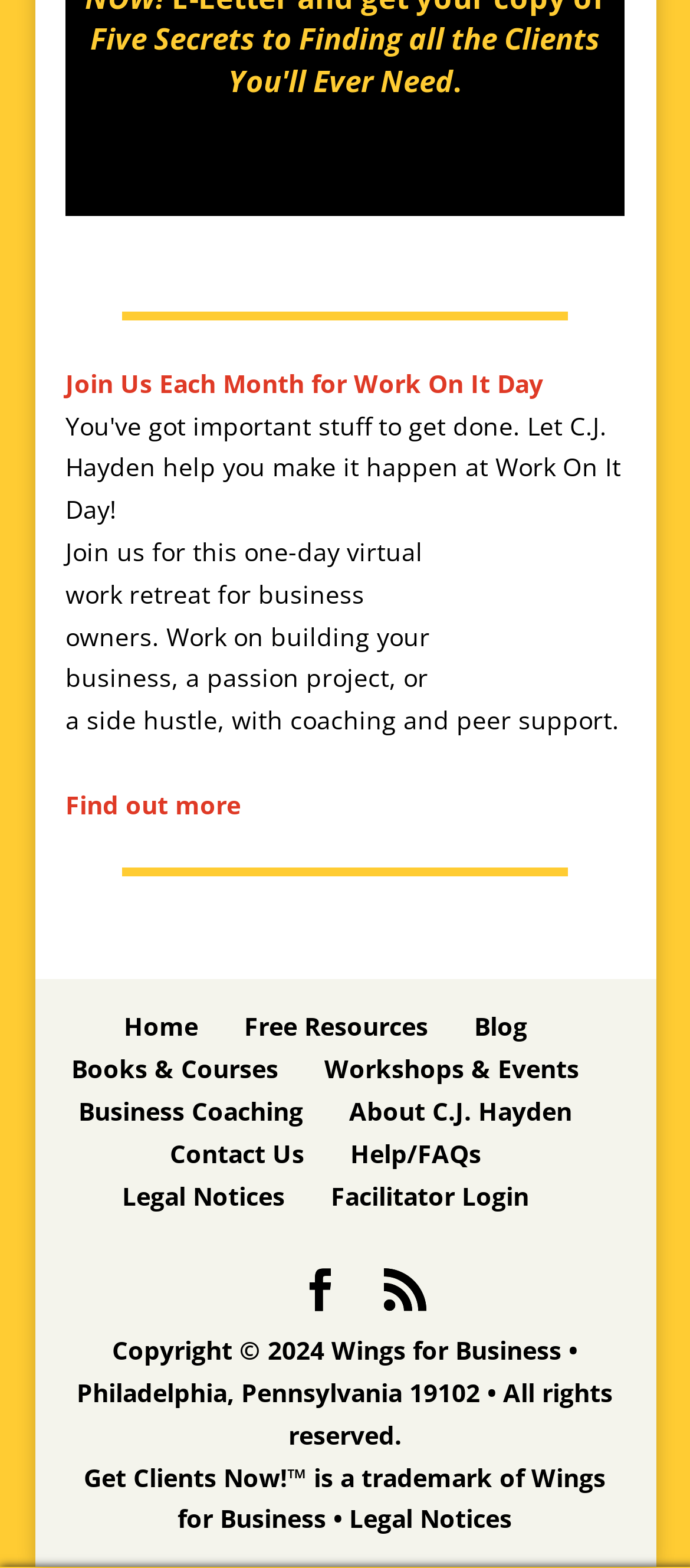Locate the bounding box of the UI element based on this description: "Legal Notices". Provide four float numbers between 0 and 1 as [left, top, right, bottom].

[0.506, 0.958, 0.742, 0.979]